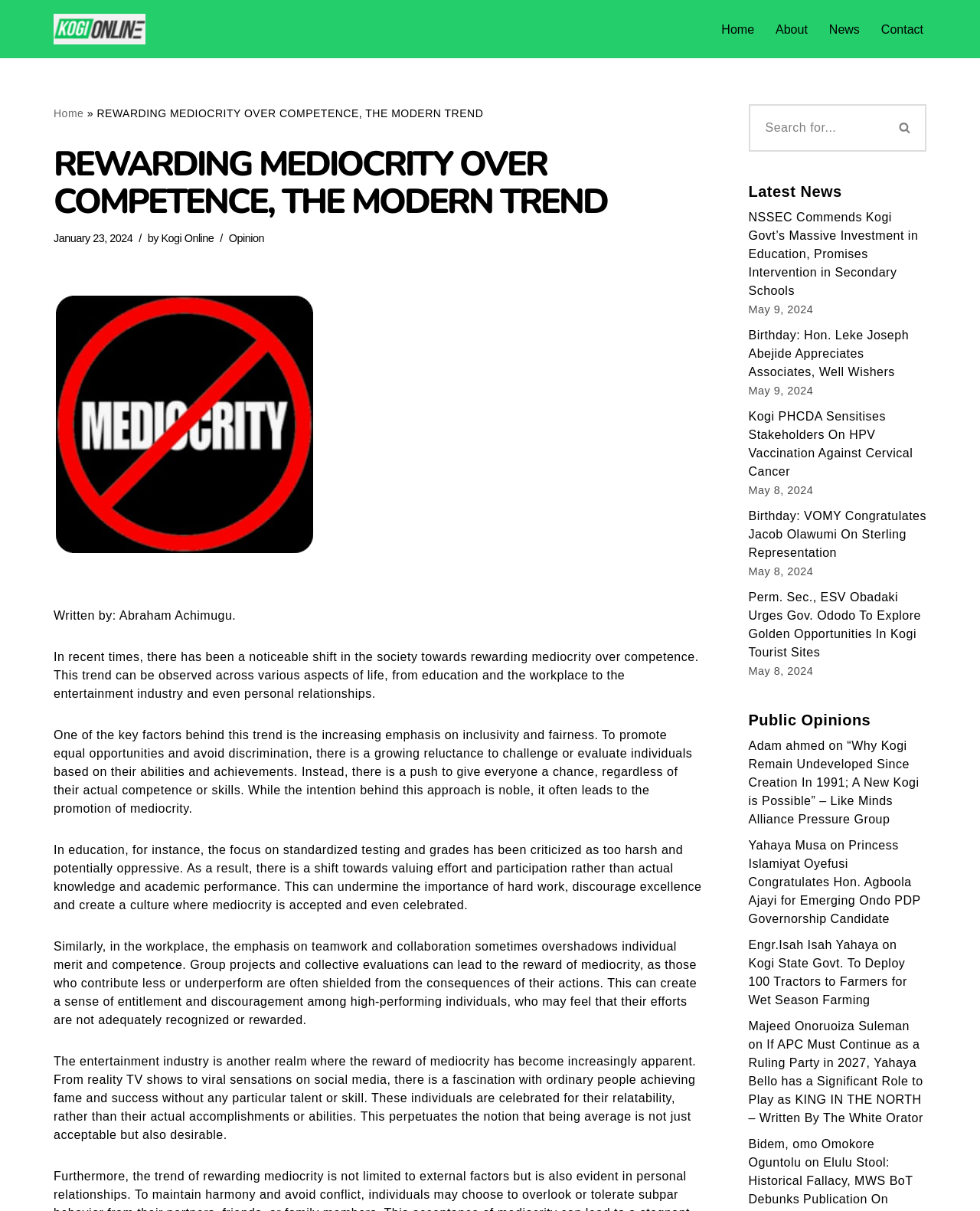Give a one-word or phrase response to the following question: What is the category of the article?

Opinion